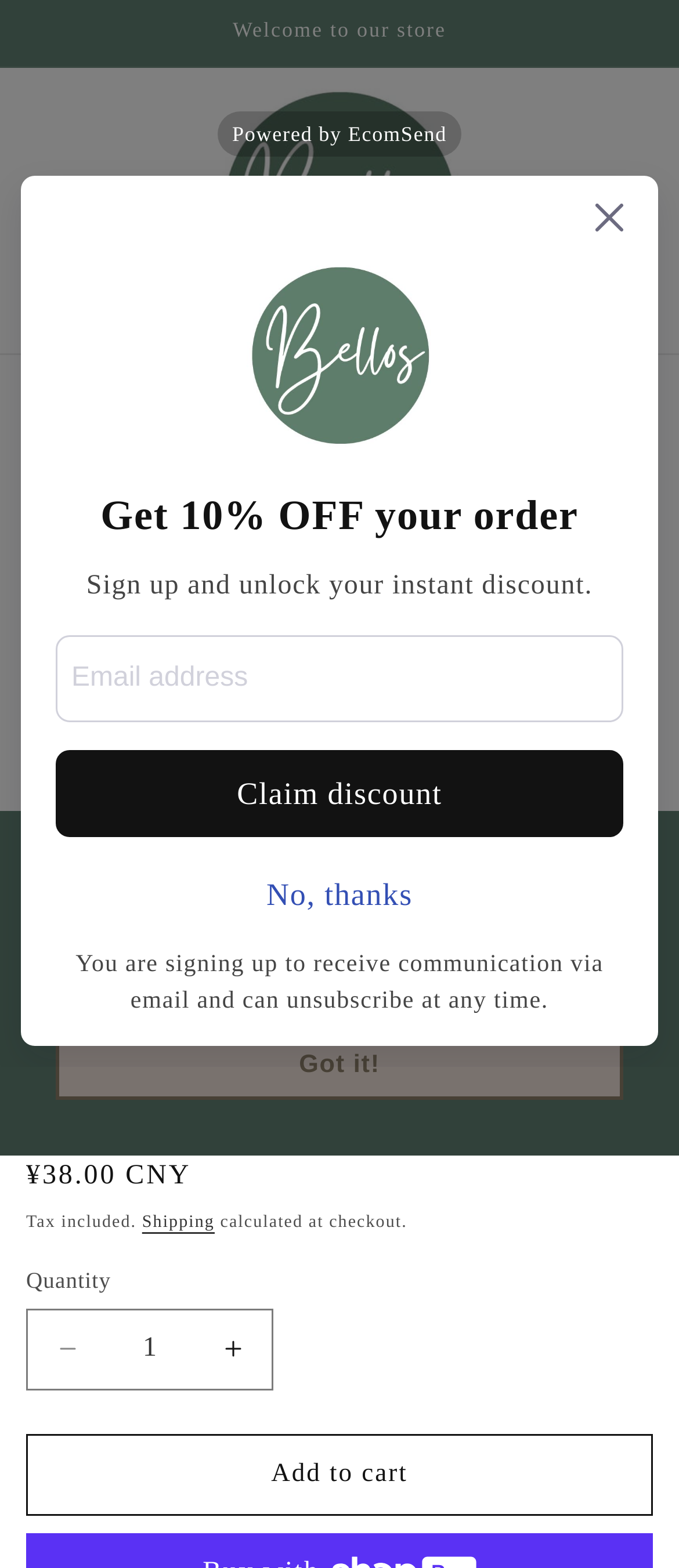Specify the bounding box coordinates of the element's area that should be clicked to execute the given instruction: "Search for products". The coordinates should be four float numbers between 0 and 1, i.e., [left, top, right, bottom].

[0.708, 0.11, 0.821, 0.159]